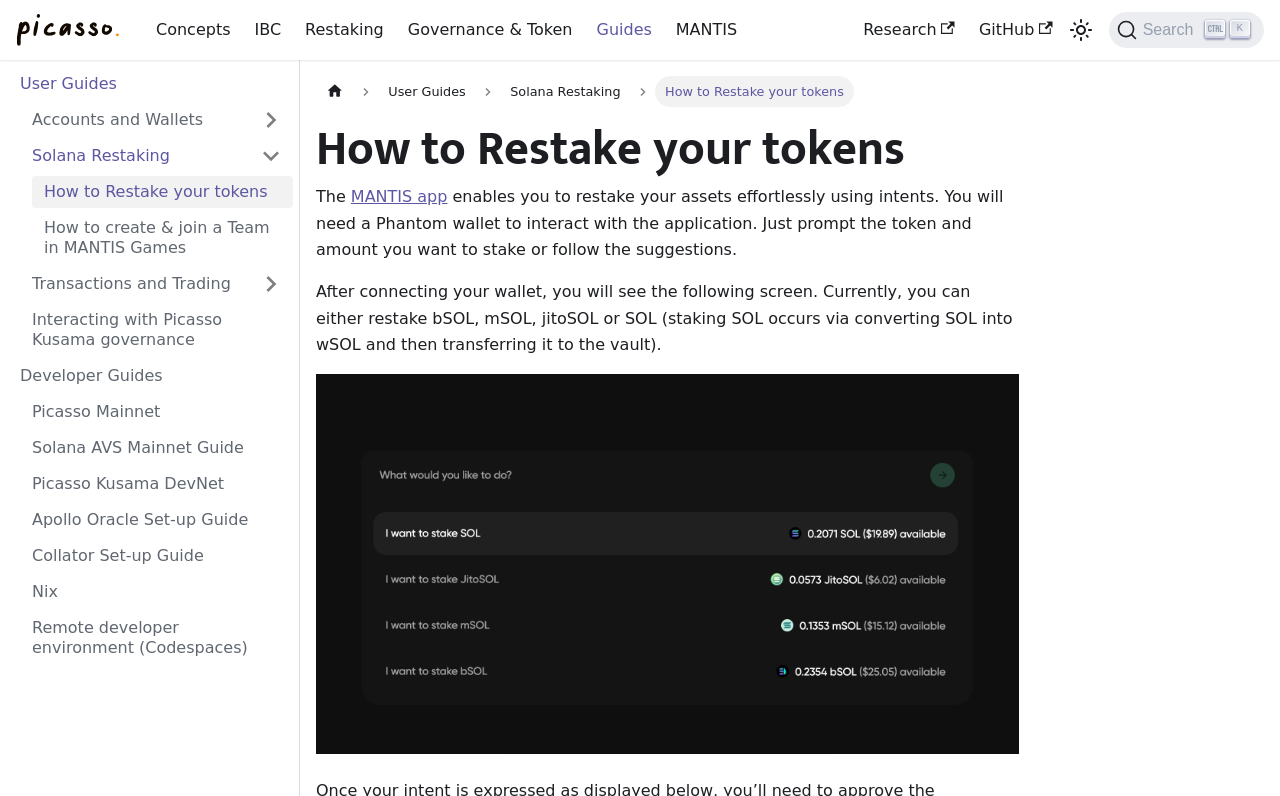Highlight the bounding box coordinates of the element that should be clicked to carry out the following instruction: "Search". The coordinates must be given as four float numbers ranging from 0 to 1, i.e., [left, top, right, bottom].

[0.866, 0.015, 0.988, 0.06]